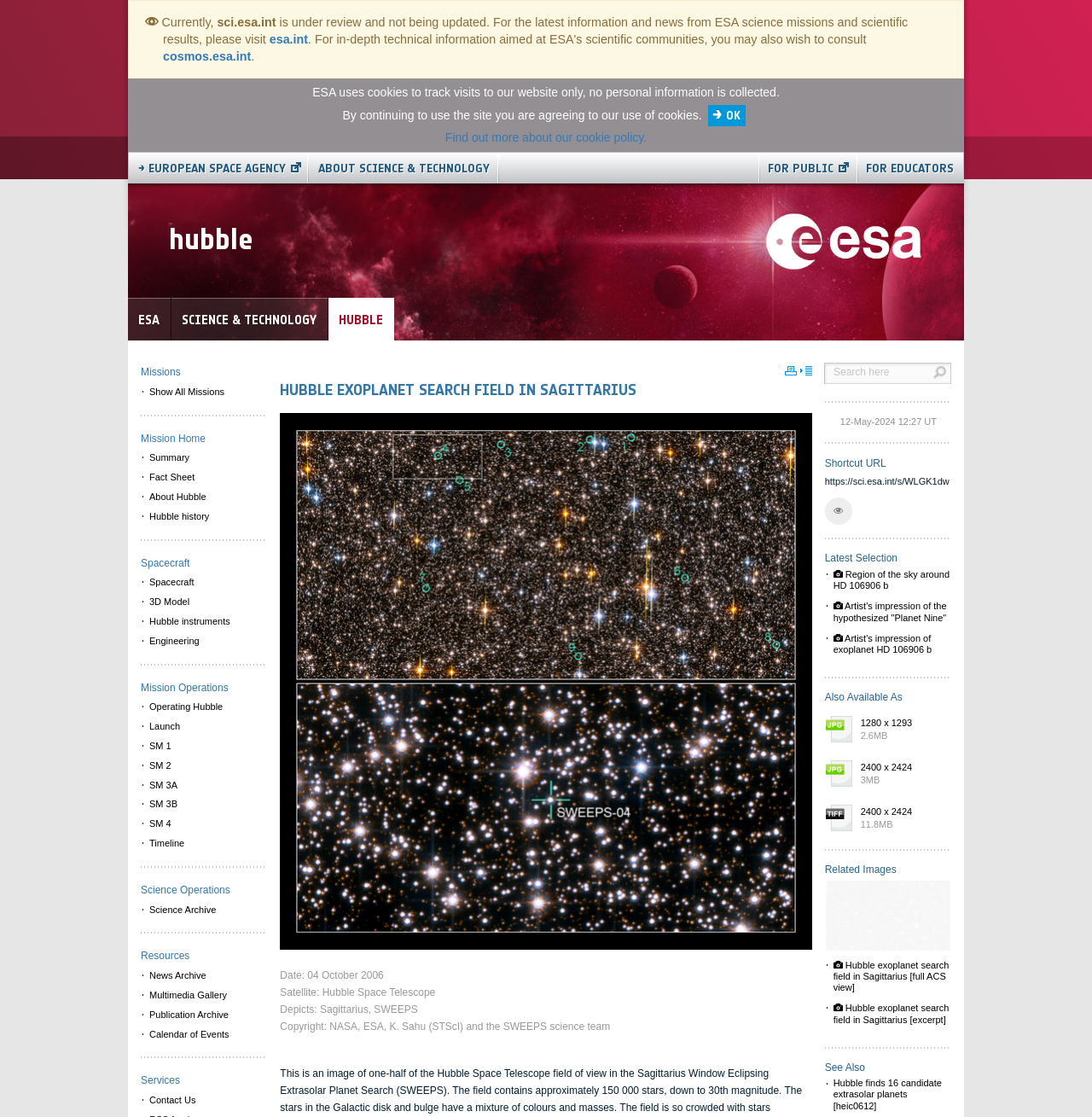What is the name of the telescope?
Look at the image and respond to the question as thoroughly as possible.

The answer can be found by looking at the section 'Satellite:' in the webpage, where the name 'Hubble Space Telescope' is mentioned. This section is located below the main heading 'HUBBLE EXOPLANET SEARCH FIELD IN SAGITTARIUS'.